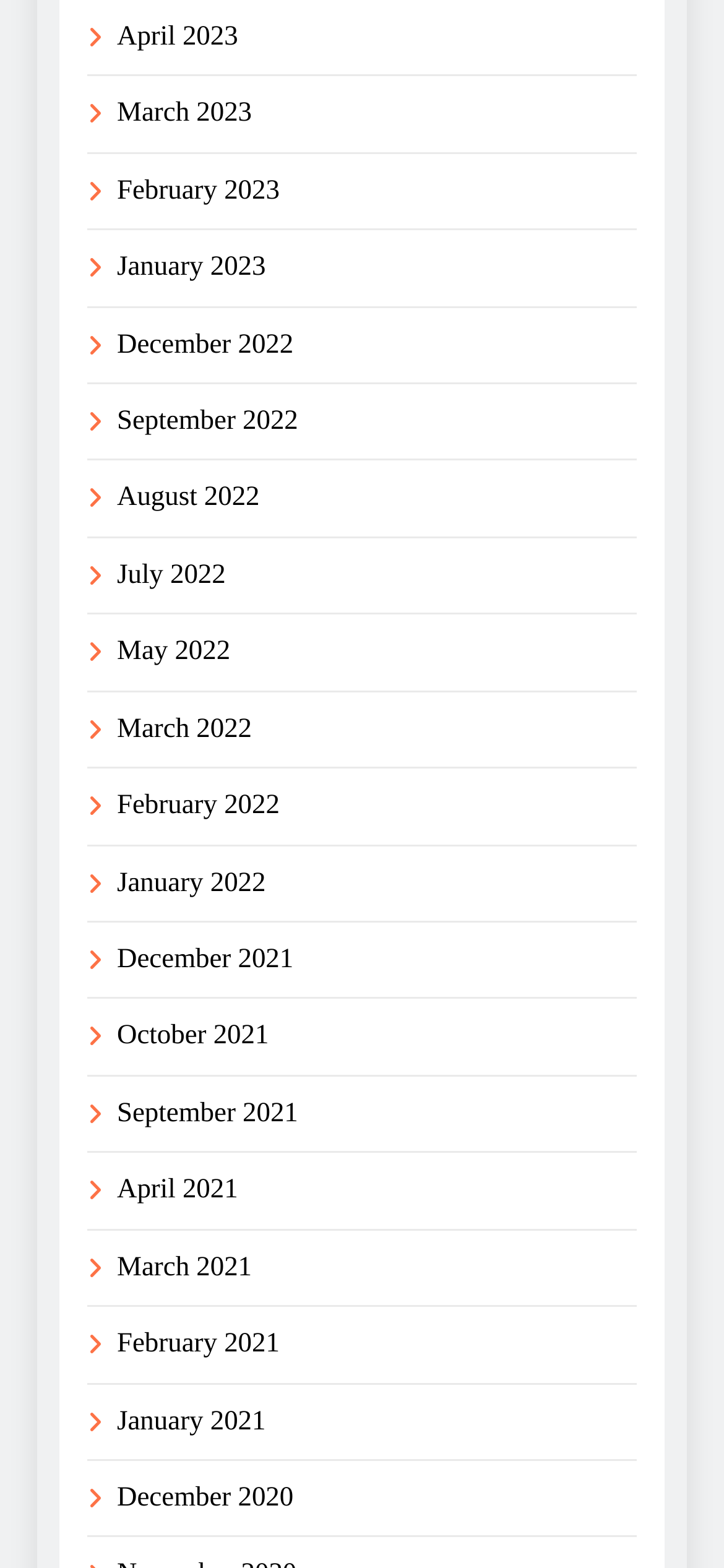Please identify the bounding box coordinates of the element that needs to be clicked to execute the following command: "browse January 2021". Provide the bounding box using four float numbers between 0 and 1, formatted as [left, top, right, bottom].

[0.162, 0.897, 0.367, 0.916]